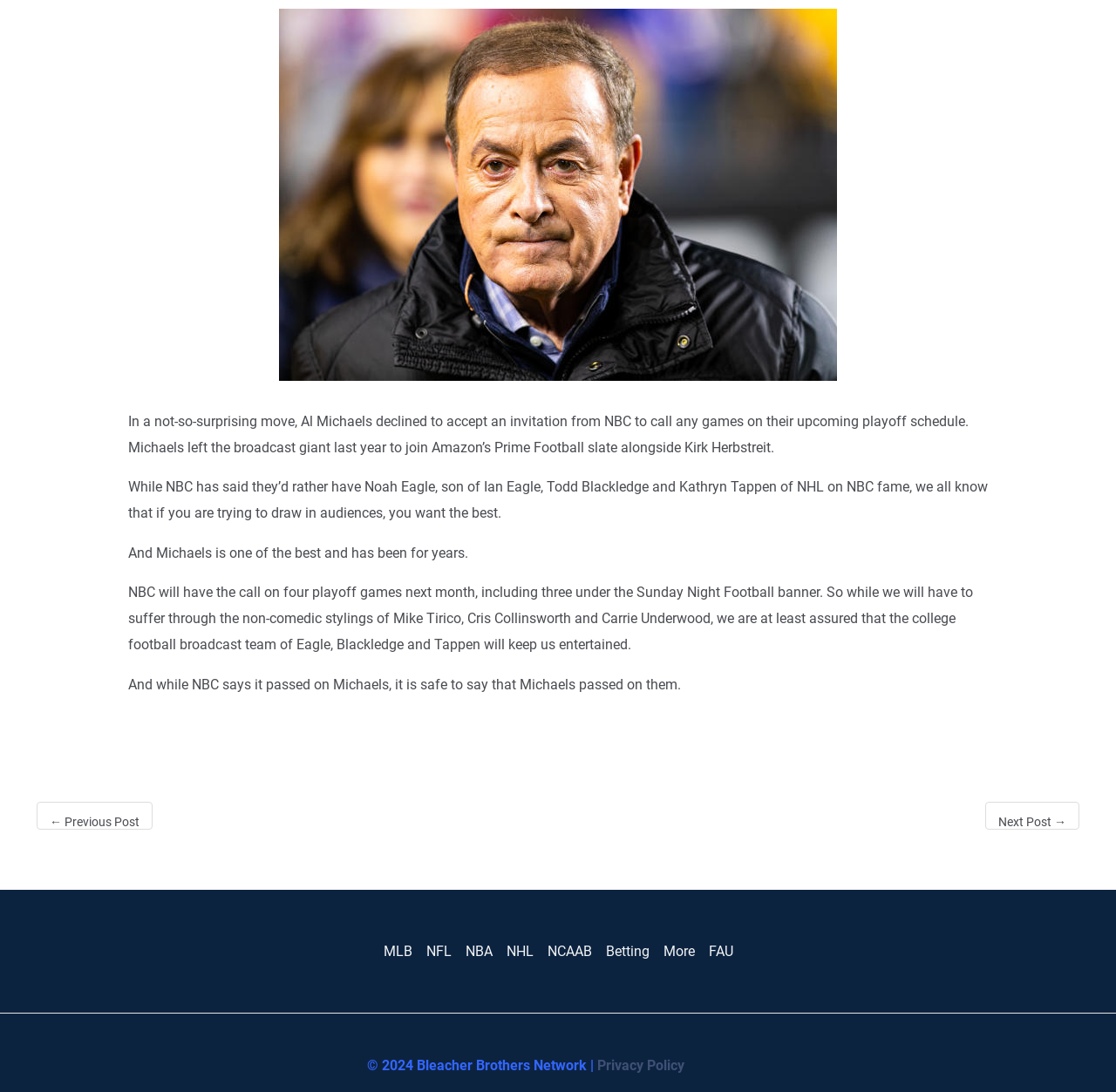What is the purpose of the 'Post navigation' section?
Using the image, elaborate on the answer with as much detail as possible.

The purpose of the 'Post navigation' section is to allow users to navigate to the previous or next post, as indicated by the link elements '← Previous Post' and 'Next Post →'.